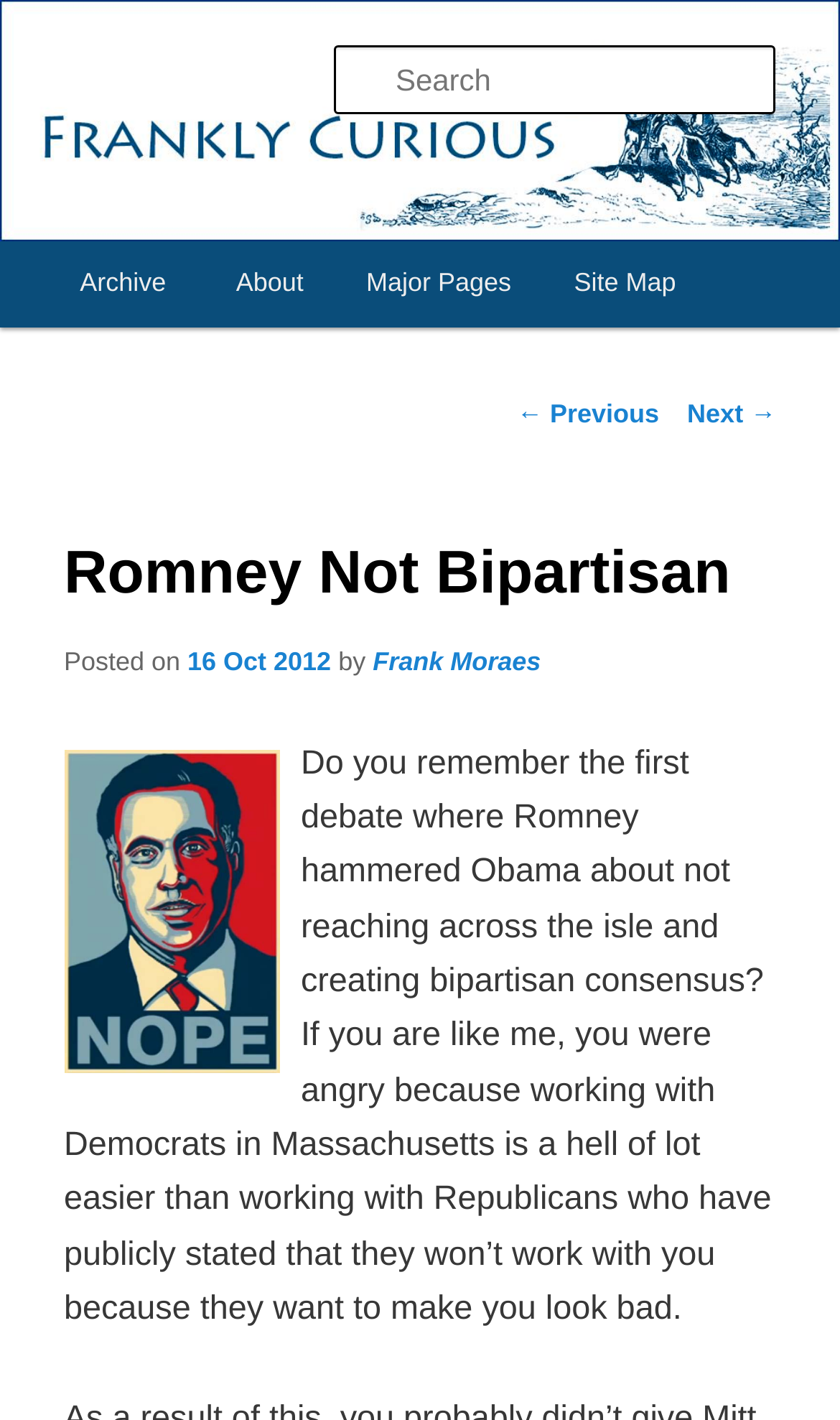Please pinpoint the bounding box coordinates for the region I should click to adhere to this instruction: "Visit the About page".

[0.244, 0.17, 0.399, 0.231]